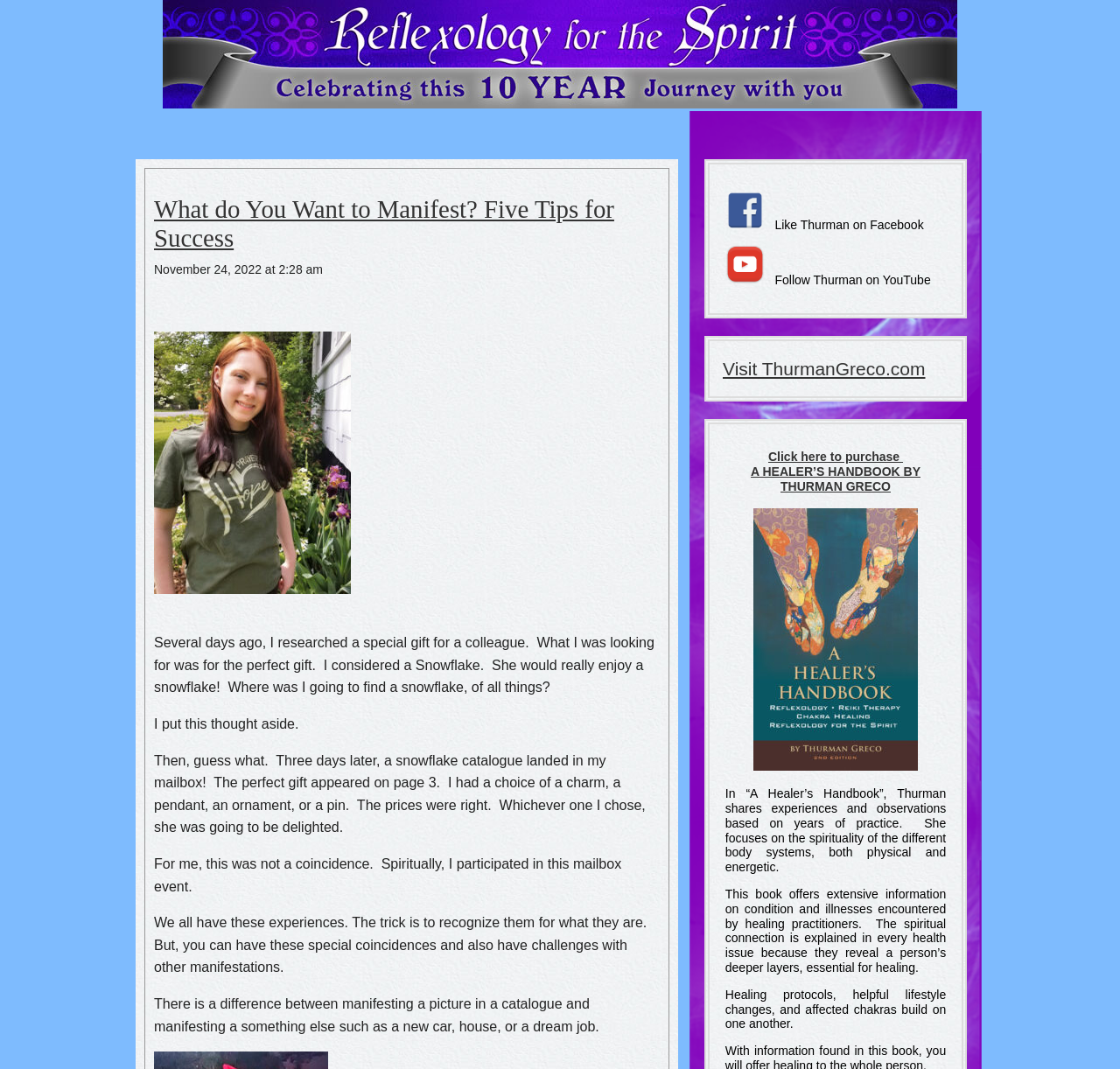Identify the bounding box of the UI element that matches this description: "parent_node: Like Thurman on Facebook".

[0.647, 0.204, 0.683, 0.217]